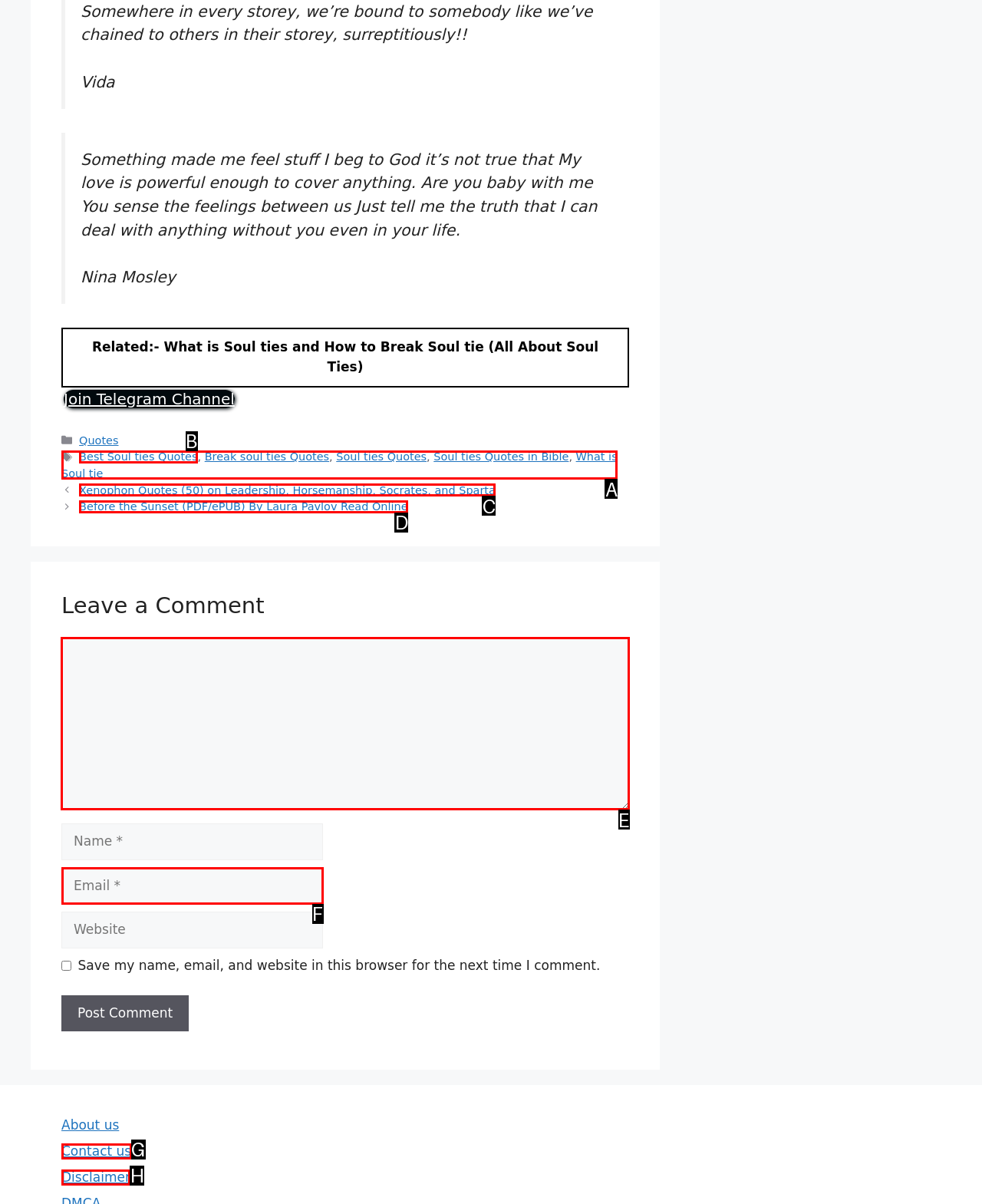Identify the correct option to click in order to complete this task: Enter text in the 'Comment' field
Answer with the letter of the chosen option directly.

E